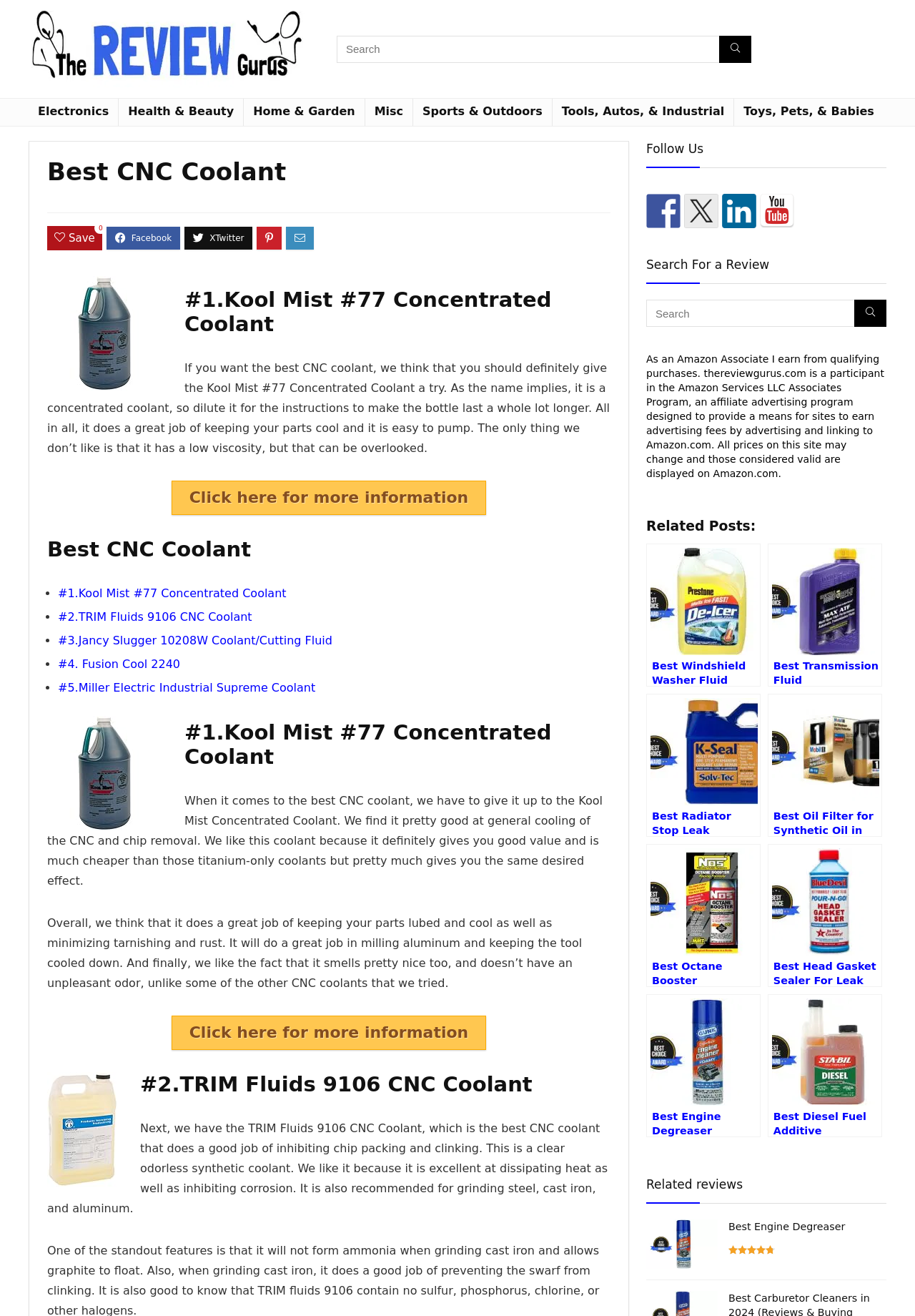How many CNC coolants are reviewed on this page?
Answer the question with a single word or phrase by looking at the picture.

5